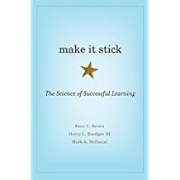By analyzing the image, answer the following question with a detailed response: What is the primary focus of the book 'Make It Stick: The Science of Successful Learning'?

The question asks about the primary focus of the book. According to the caption, the book emphasizes effective learning techniques and strategies, challenging conventional study methods and offering insights grounded in cognitive science, which indicates that the primary focus is on effective learning techniques.